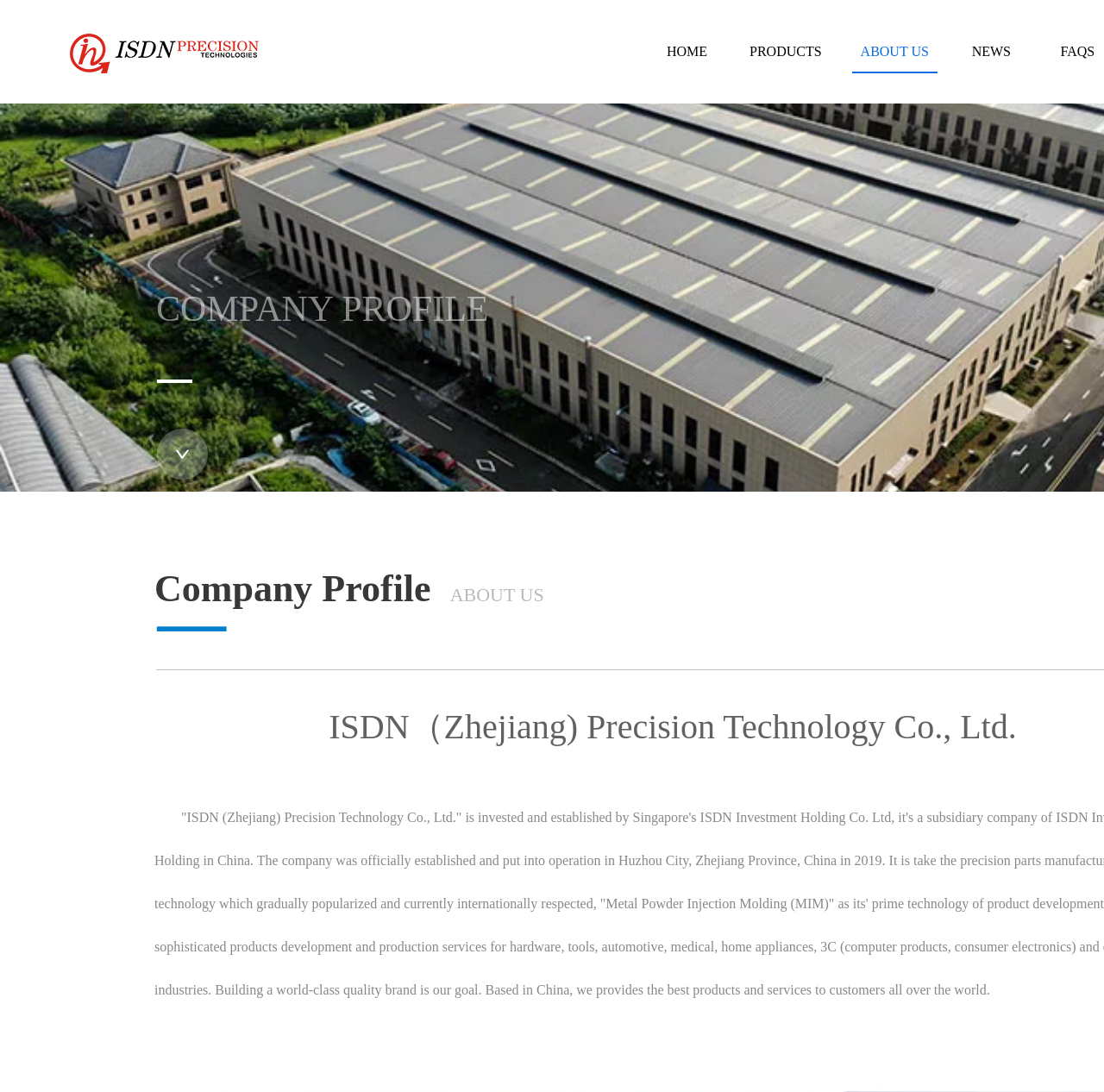Respond with a single word or phrase to the following question: What is the company's prime technology?

MIM